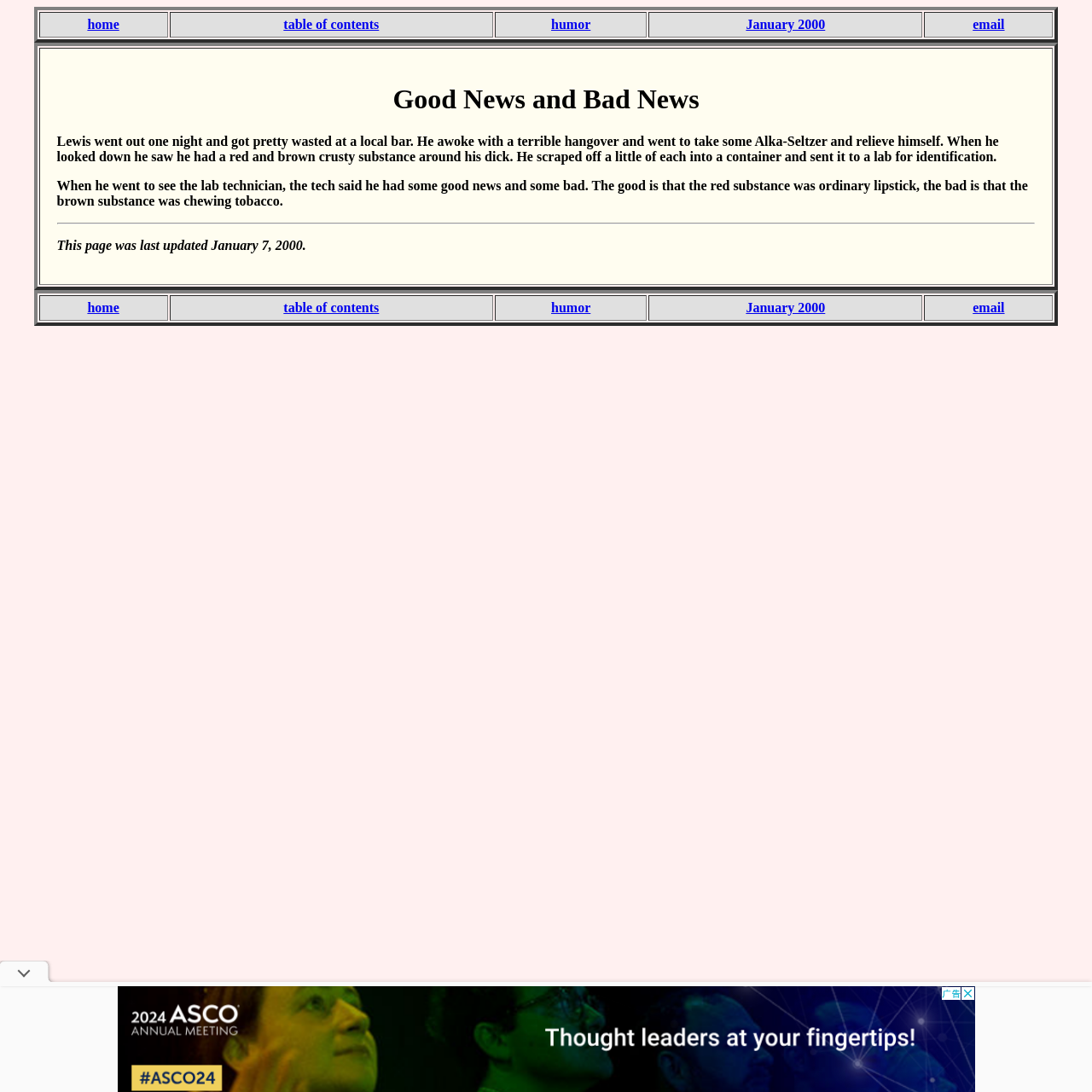Respond to the following question with a brief word or phrase:
How many links are in the top navigation bar?

5